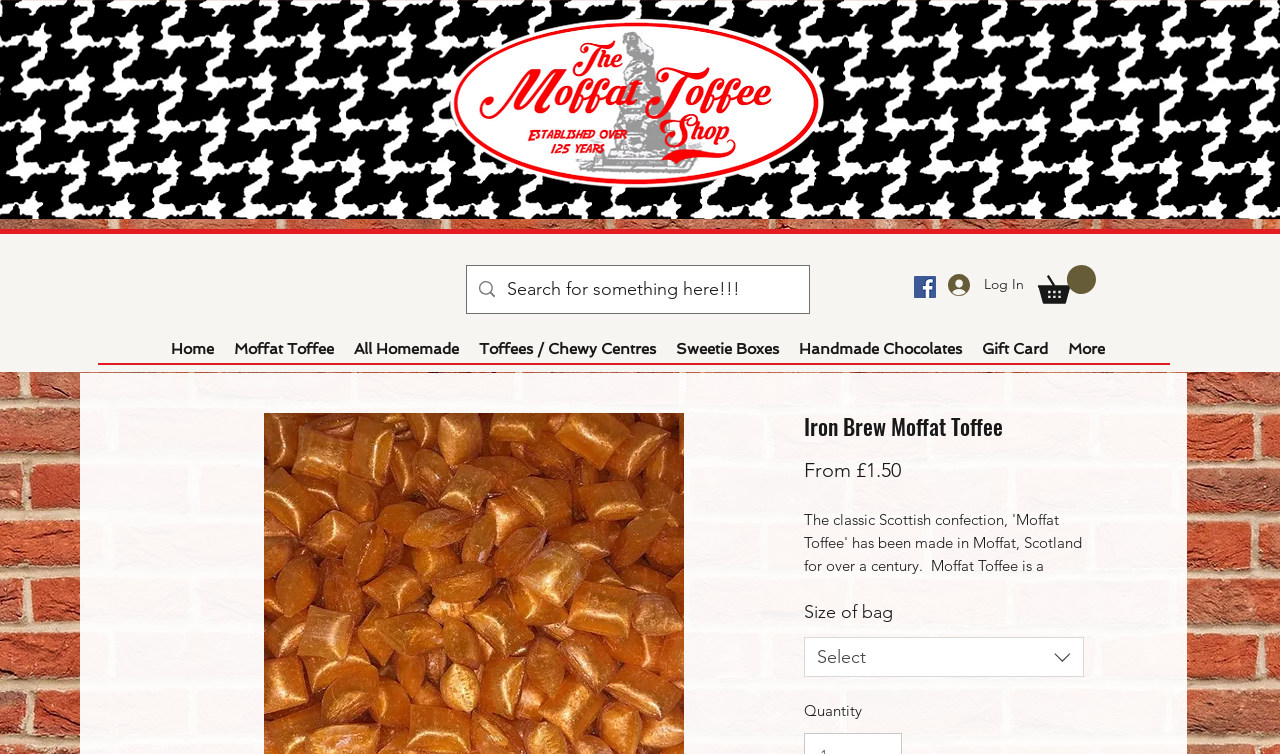What is the orientation of the listbox?
Using the image as a reference, answer the question with a short word or phrase.

Vertical